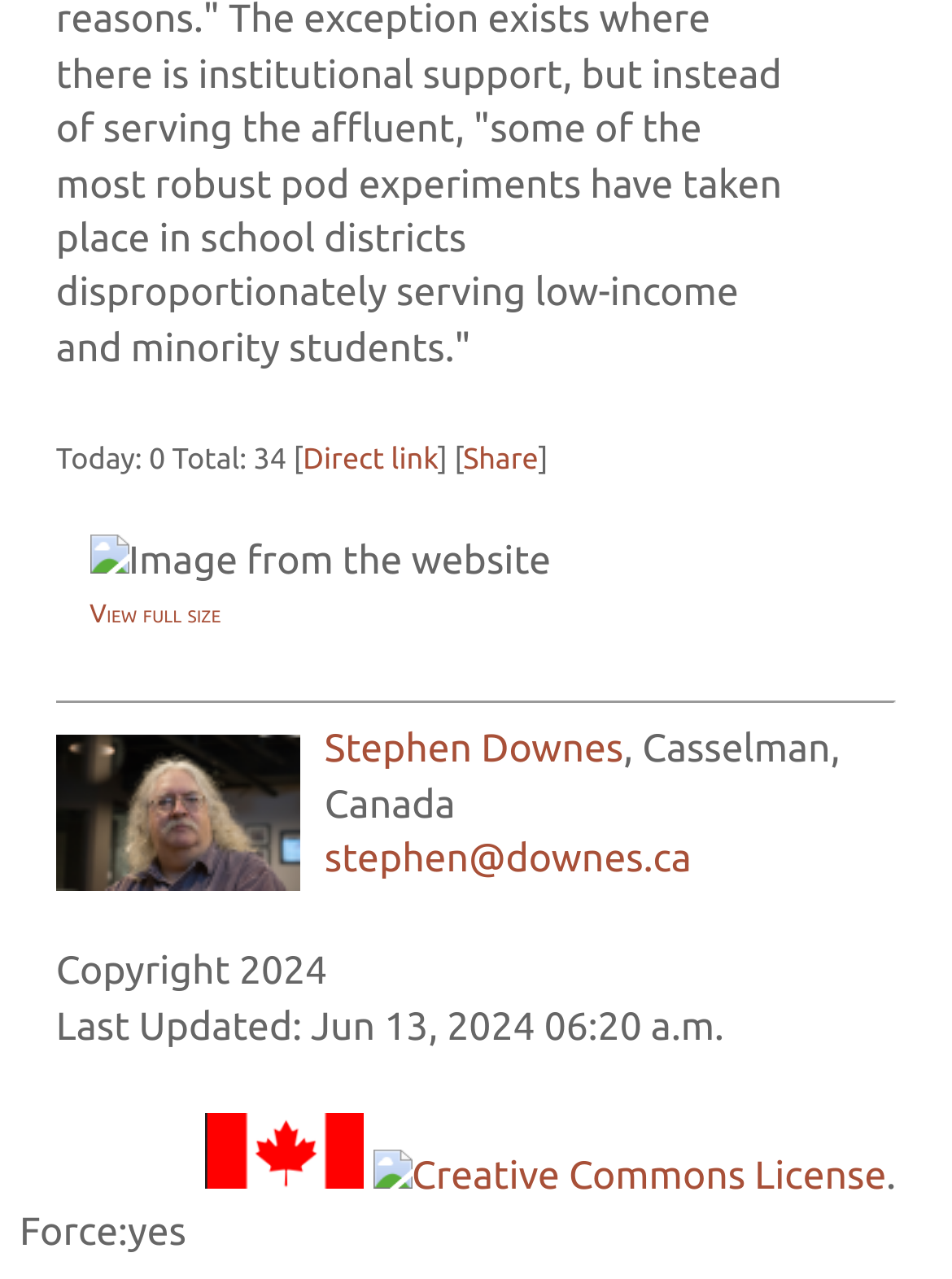What is the location?
Provide a thorough and detailed answer to the question.

The location is obtained from the StaticText elements with the texts 'Casselman' and 'Canada' which appear together on the webpage, indicating that it is the location.